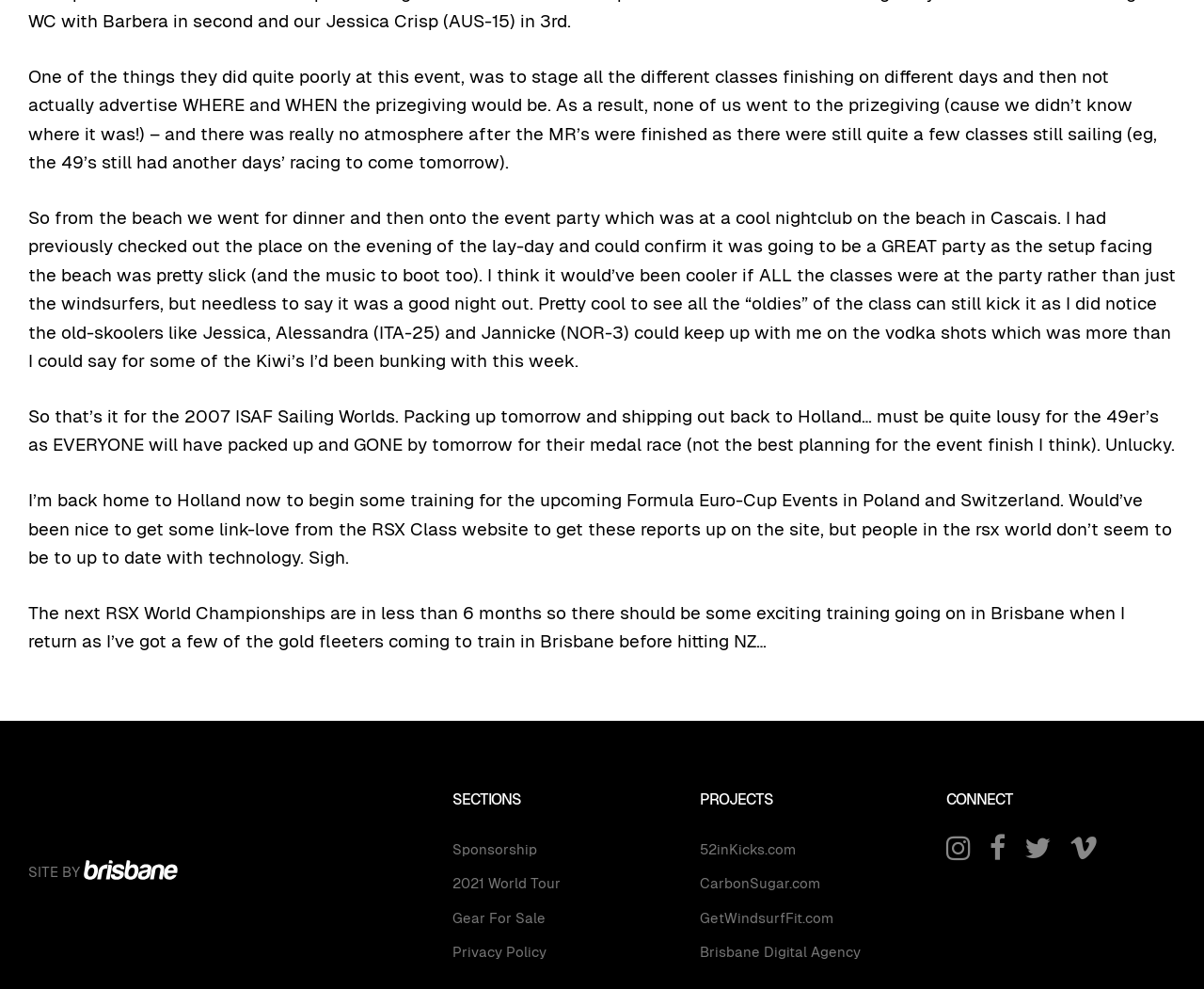Find the bounding box coordinates of the element I should click to carry out the following instruction: "Visit Sponsorship page".

[0.376, 0.846, 0.562, 0.873]